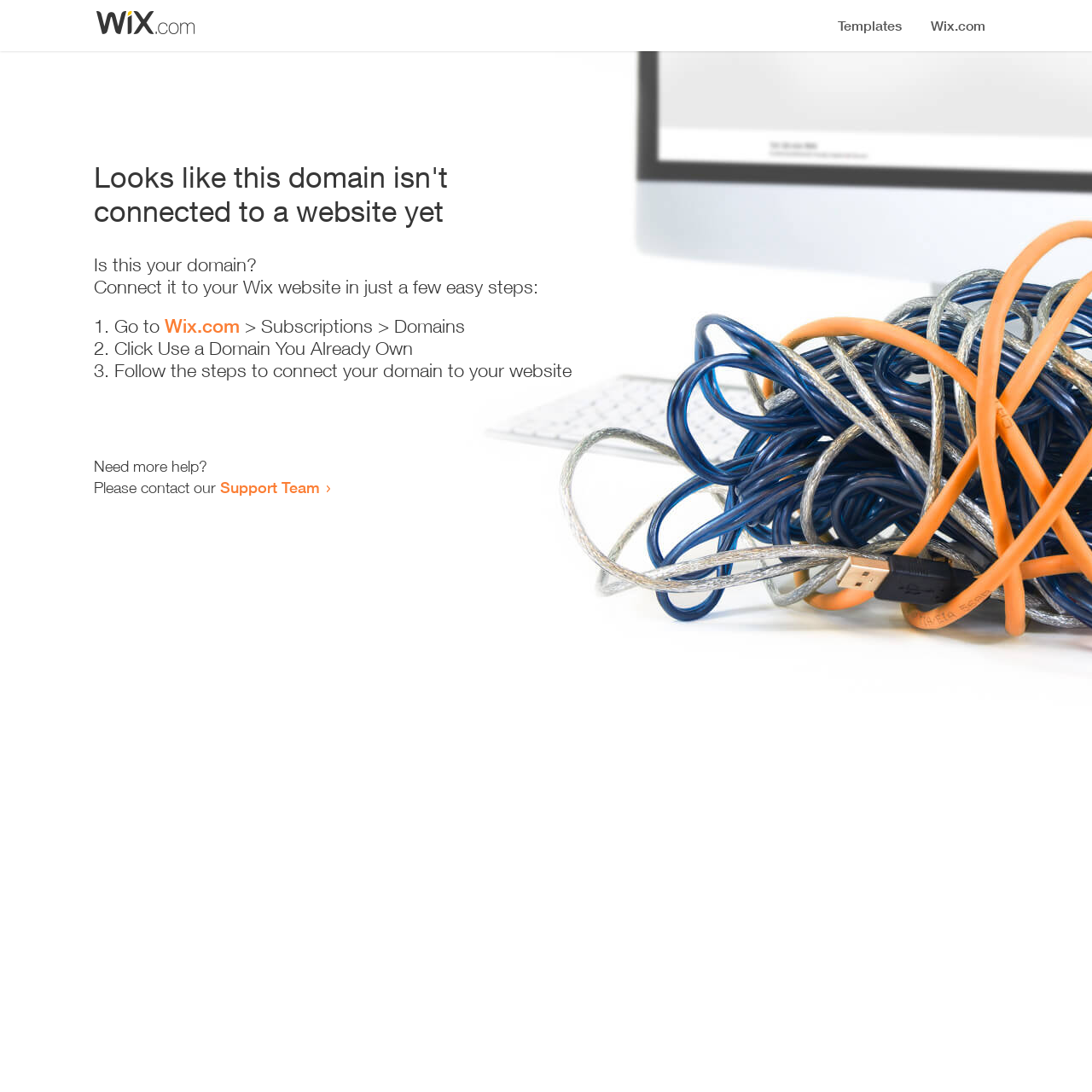By analyzing the image, answer the following question with a detailed response: Where can I get more help?

The webpage provides a link to the 'Support Team' where I can get more help, as indicated by the text 'Need more help?' and the link 'Support Team'.